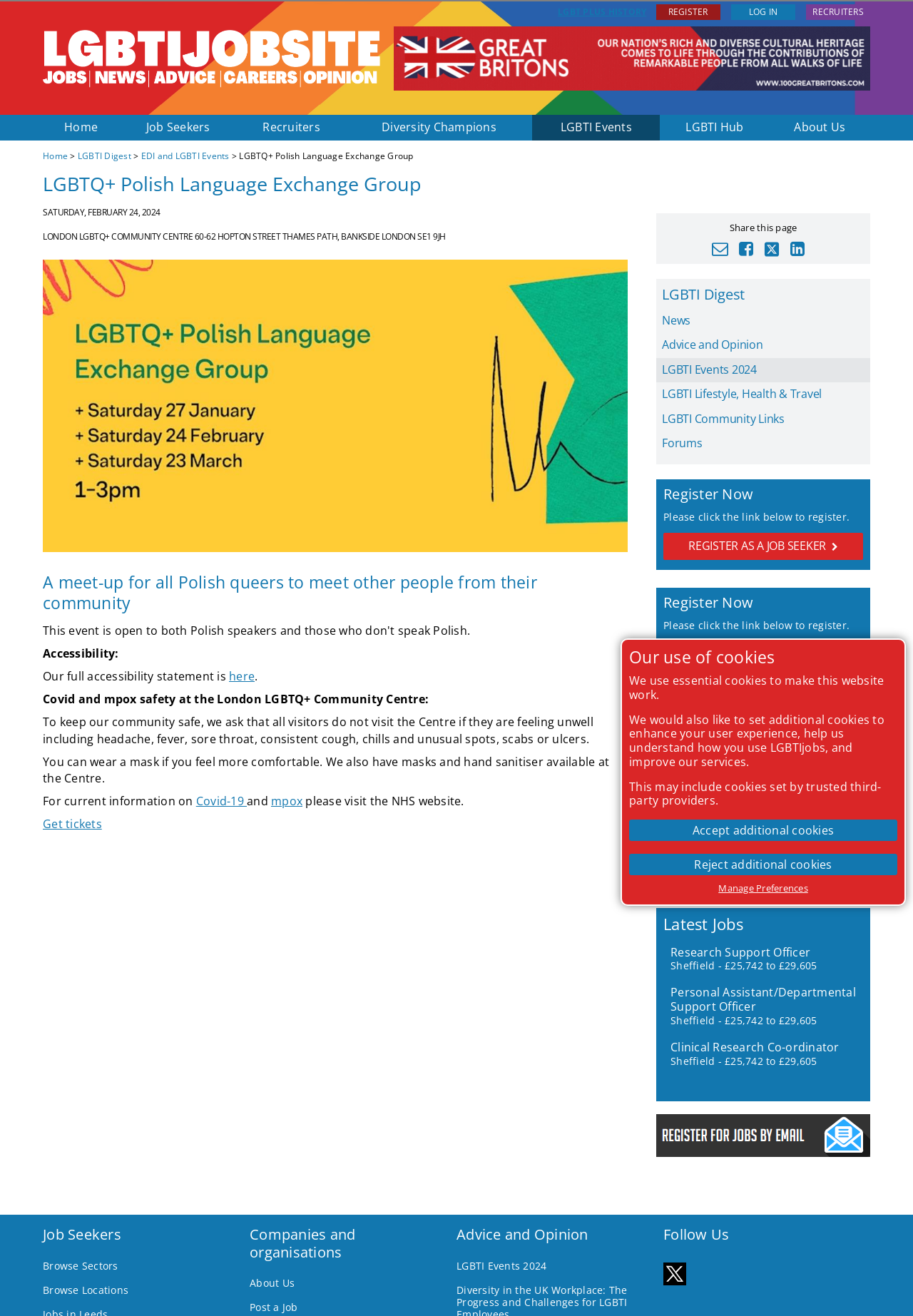How can users register for the event?
Give a comprehensive and detailed explanation for the question.

Users can register for the event by clicking on the 'Get tickets' link, which is provided on the webpage. This suggests that the event requires registration or ticket purchase in advance.